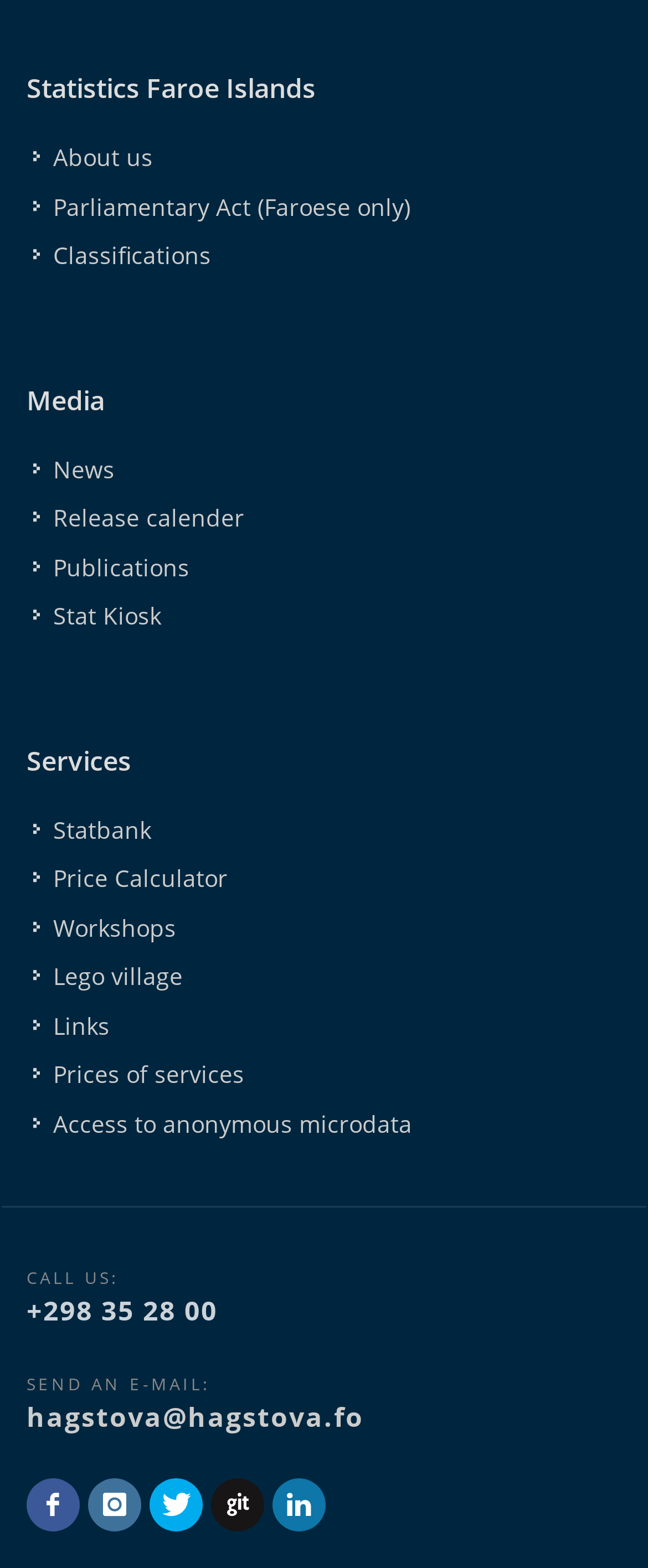Locate the bounding box coordinates of the element that should be clicked to fulfill the instruction: "view news".

[0.051, 0.288, 0.185, 0.31]